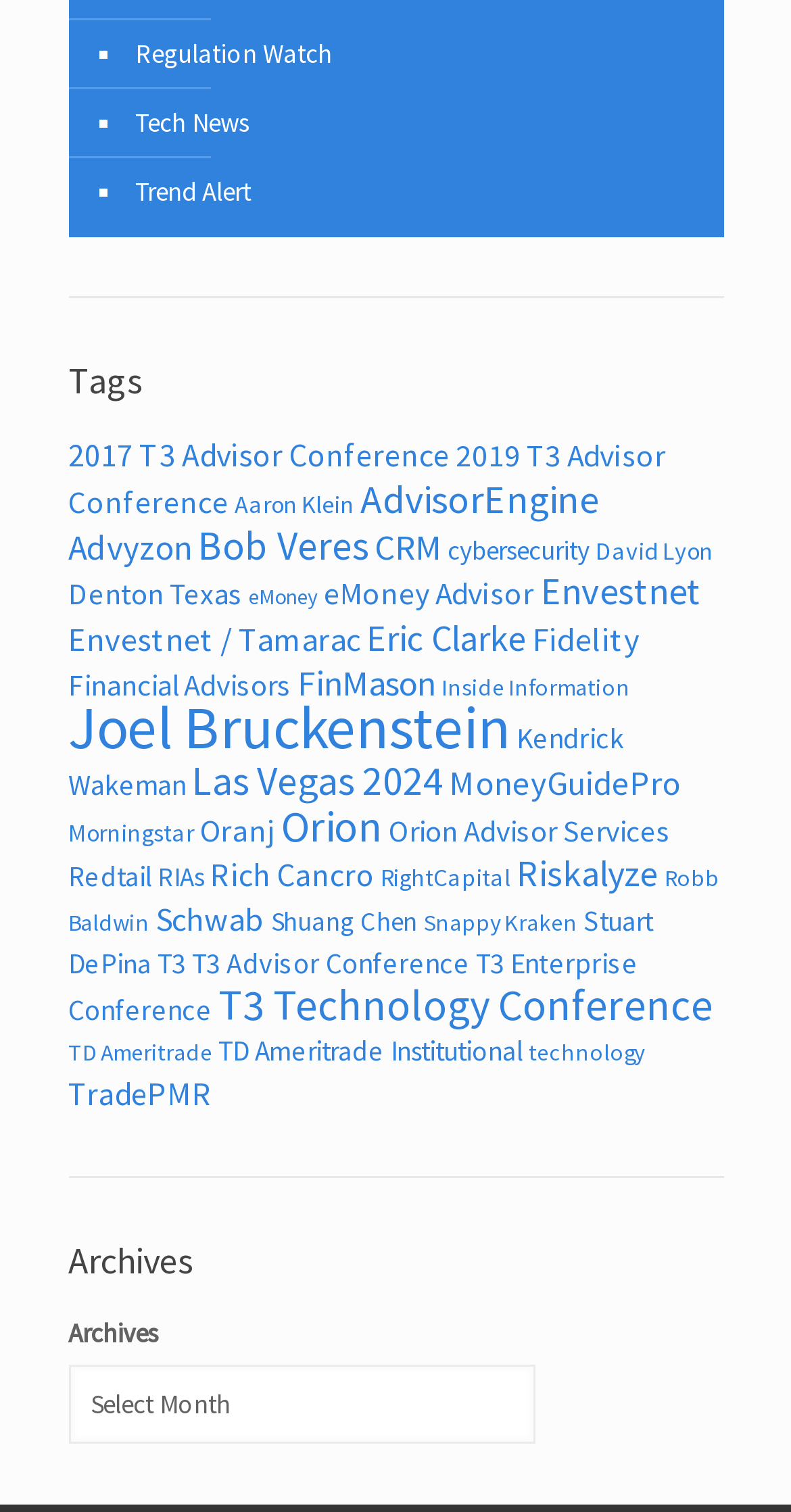Locate the bounding box coordinates of the item that should be clicked to fulfill the instruction: "View tags".

[0.086, 0.238, 0.914, 0.267]